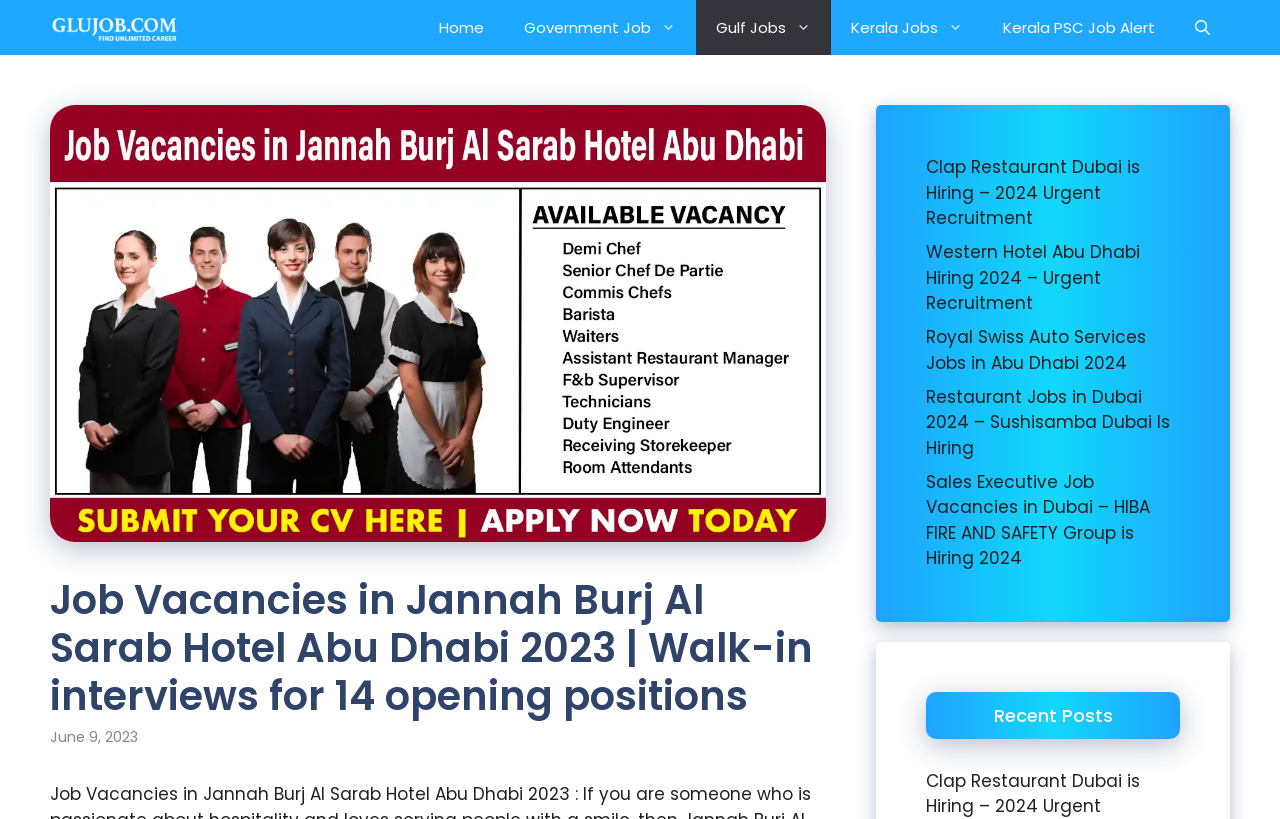Please identify the bounding box coordinates of the area that needs to be clicked to fulfill the following instruction: "Read the Recent Posts section."

[0.723, 0.844, 0.922, 0.902]